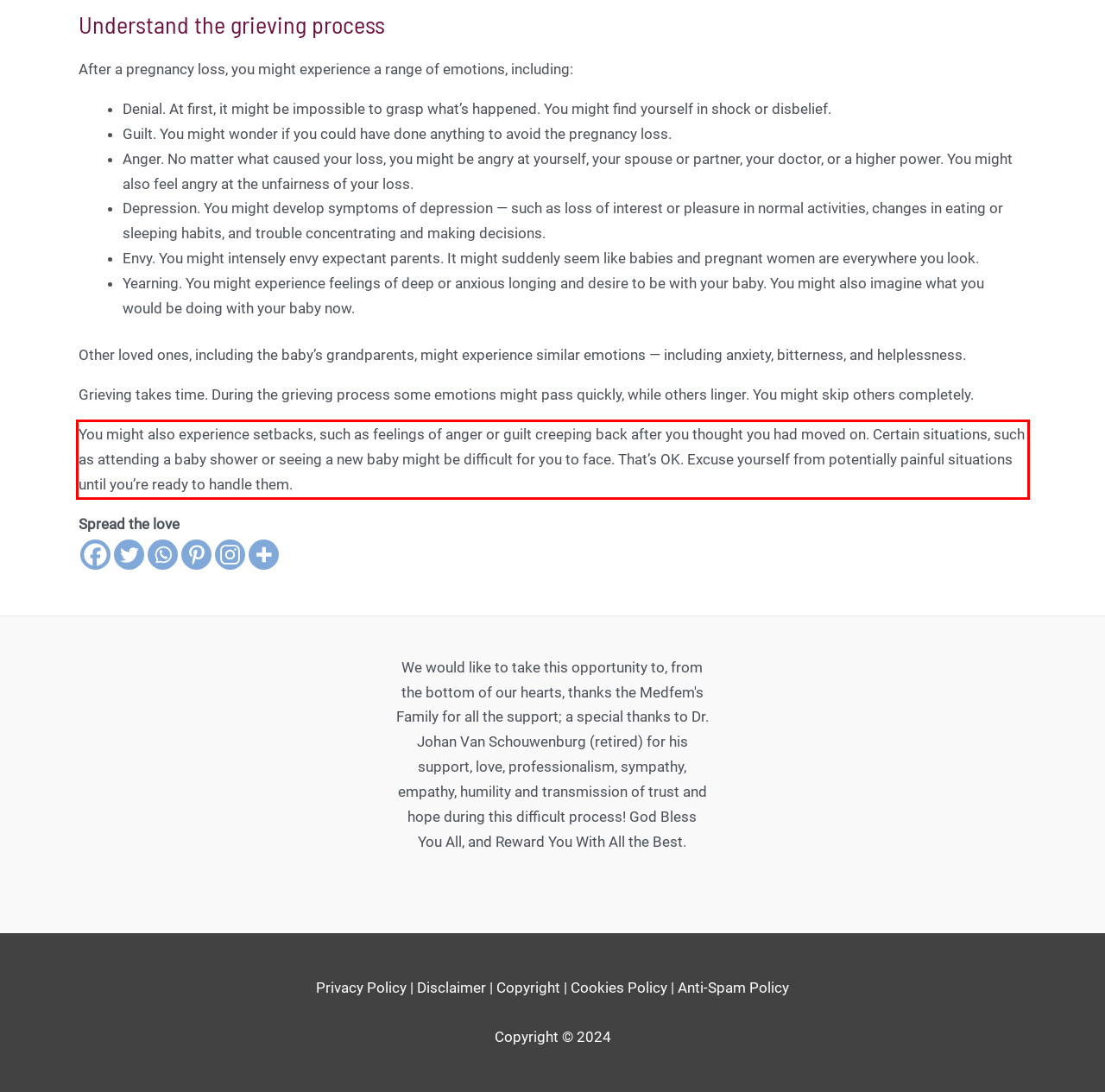You are given a screenshot with a red rectangle. Identify and extract the text within this red bounding box using OCR.

You might also experience setbacks, such as feelings of anger or guilt creeping back after you thought you had moved on. Certain situations, such as attending a baby shower or seeing a new baby might be difficult for you to face. That’s OK. Excuse yourself from potentially painful situations until you’re ready to handle them.